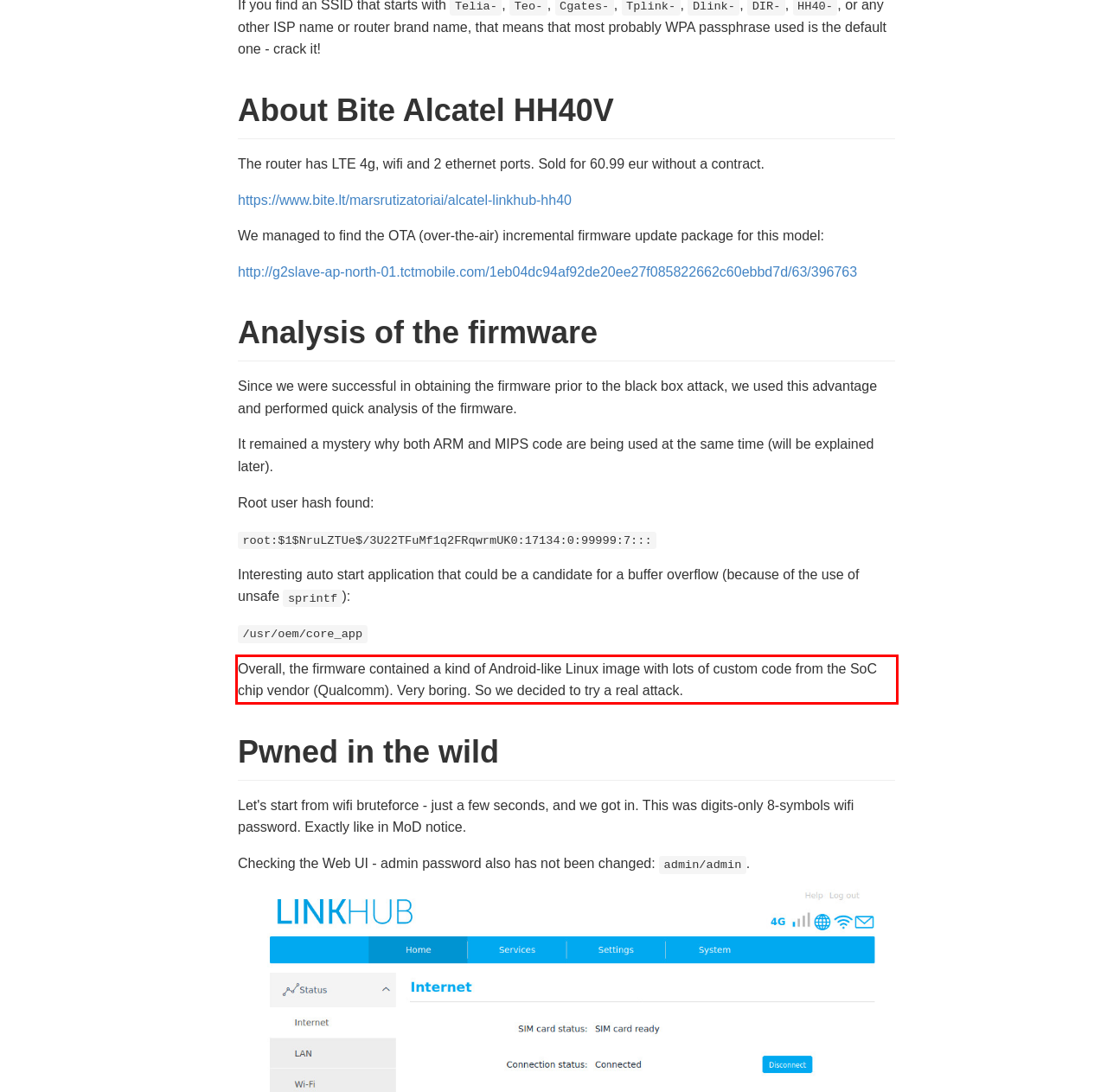Please extract the text content within the red bounding box on the webpage screenshot using OCR.

Overall, the firmware contained a kind of Android-like Linux image with lots of custom code from the SoC chip vendor (Qualcomm). Very boring. So we decided to try a real attack.